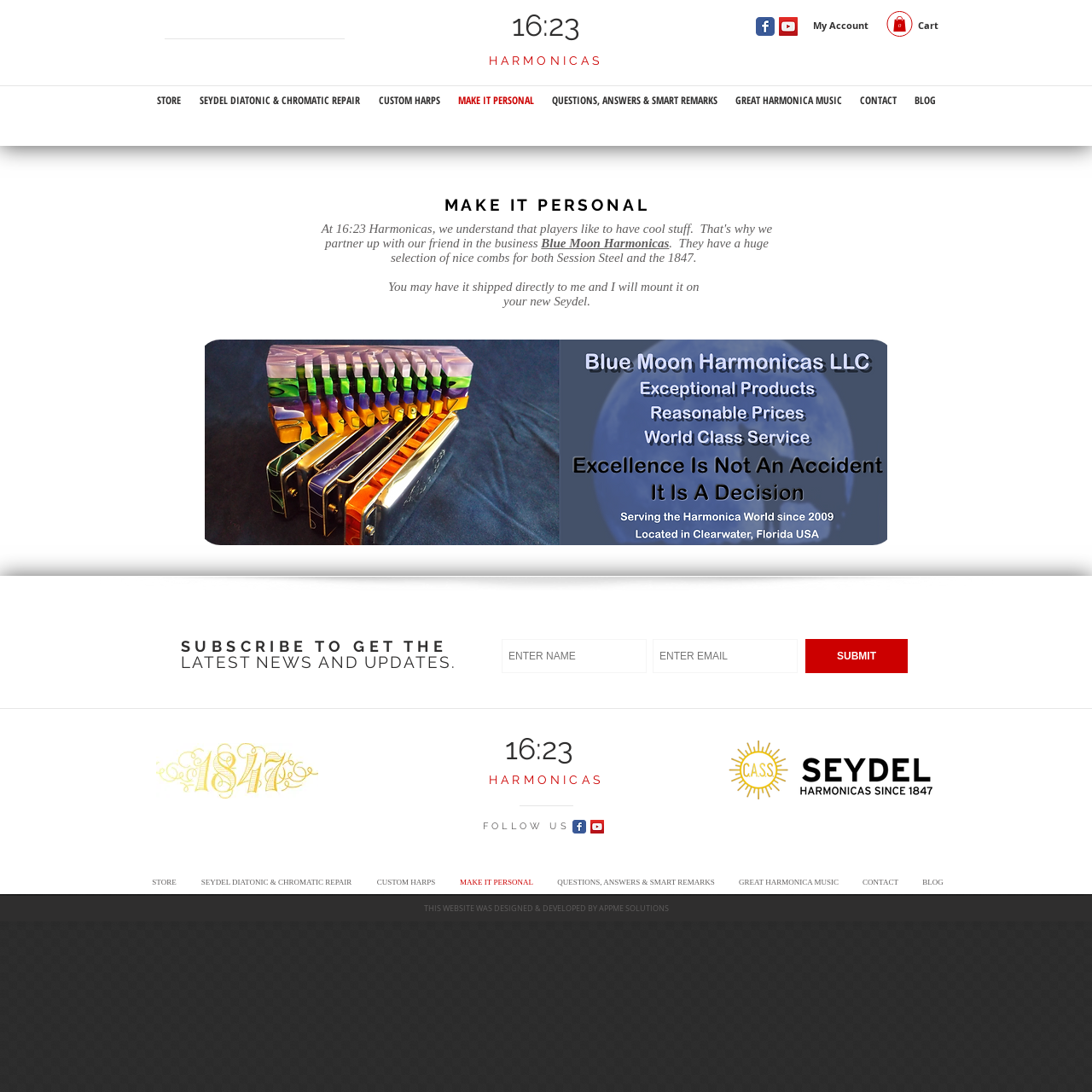Please determine the bounding box coordinates of the element to click in order to execute the following instruction: "View Harmonicas". The coordinates should be four float numbers between 0 and 1, specified as [left, top, right, bottom].

[0.447, 0.049, 0.553, 0.062]